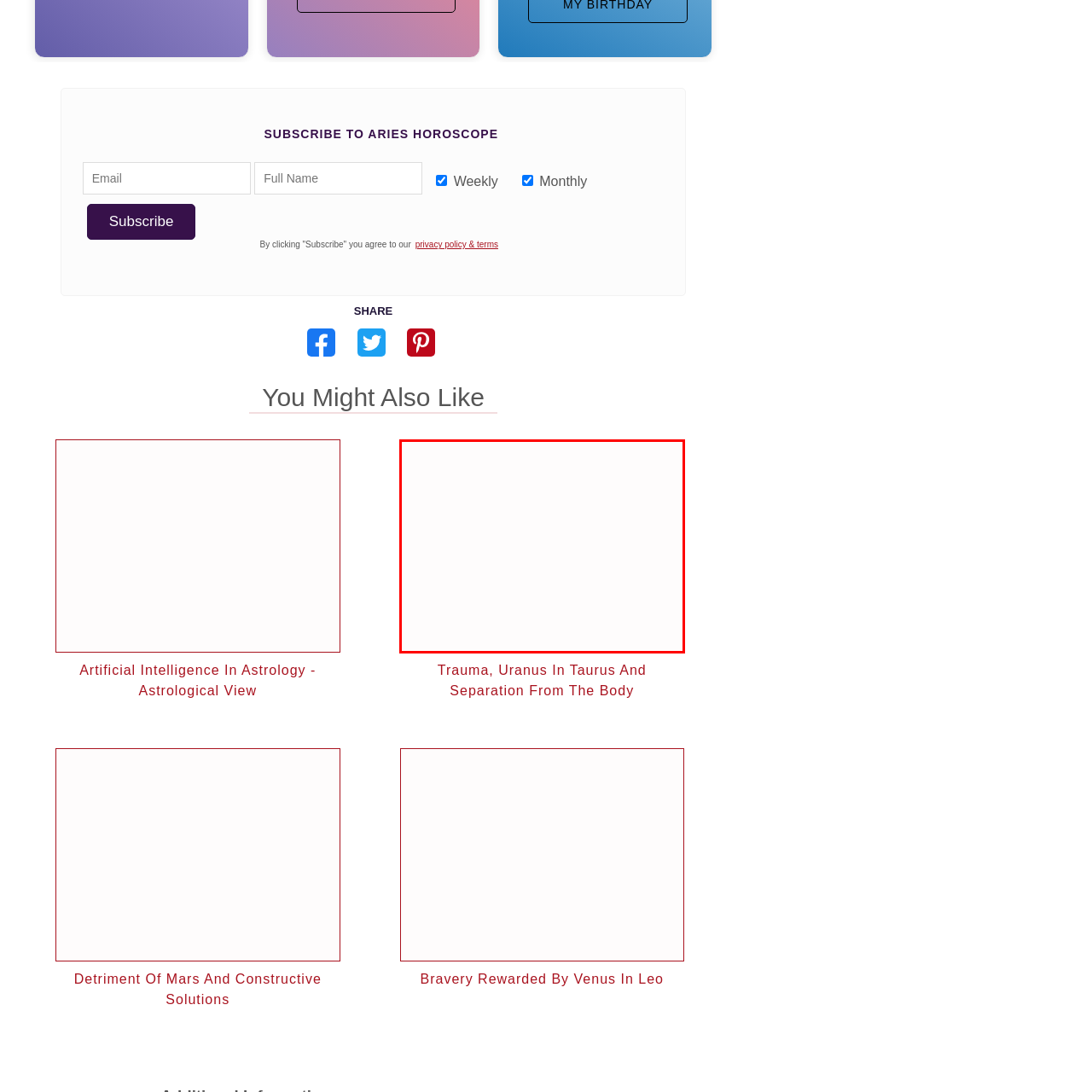Examine the image within the red boundary and respond with a single word or phrase to the question:
Where is the image positioned?

Between other relevant links